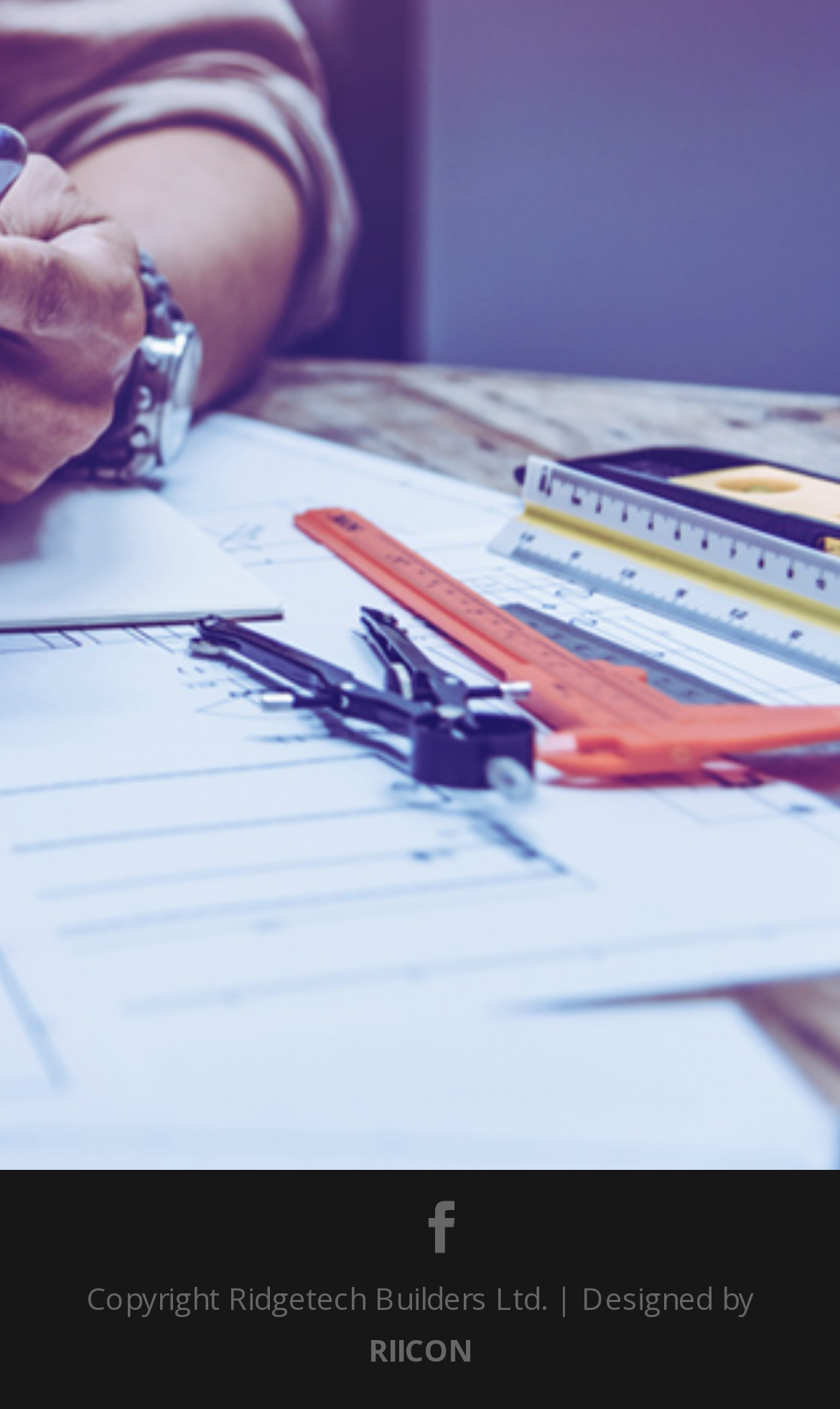Determine the bounding box coordinates of the UI element described below. Use the format (top-left x, top-left y, bottom-right x, bottom-right y) with floating point numbers between 0 and 1: RIICON

[0.438, 0.944, 0.562, 0.973]